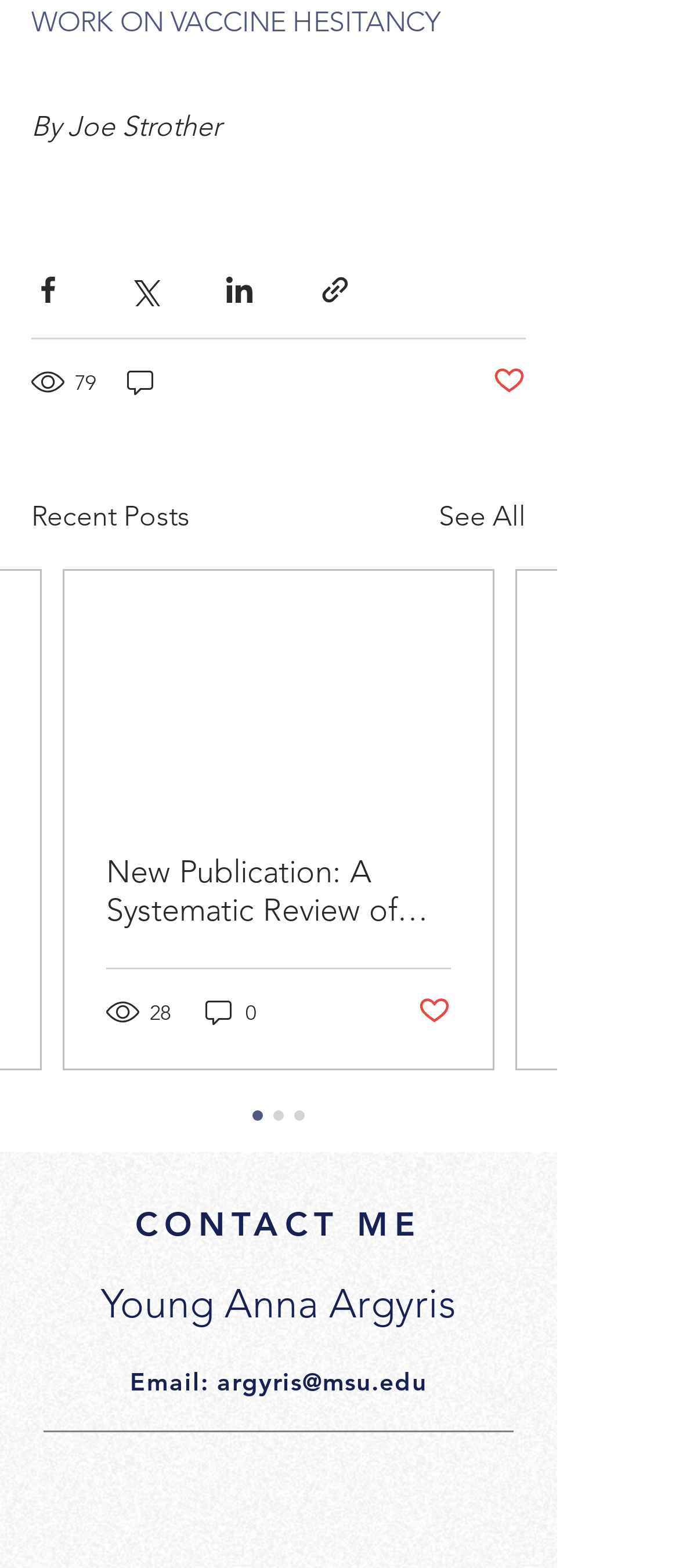What is the author's email address?
Could you please answer the question thoroughly and with as much detail as possible?

I looked at the contact information section and found the author's email address, which is argyris@msu.edu.